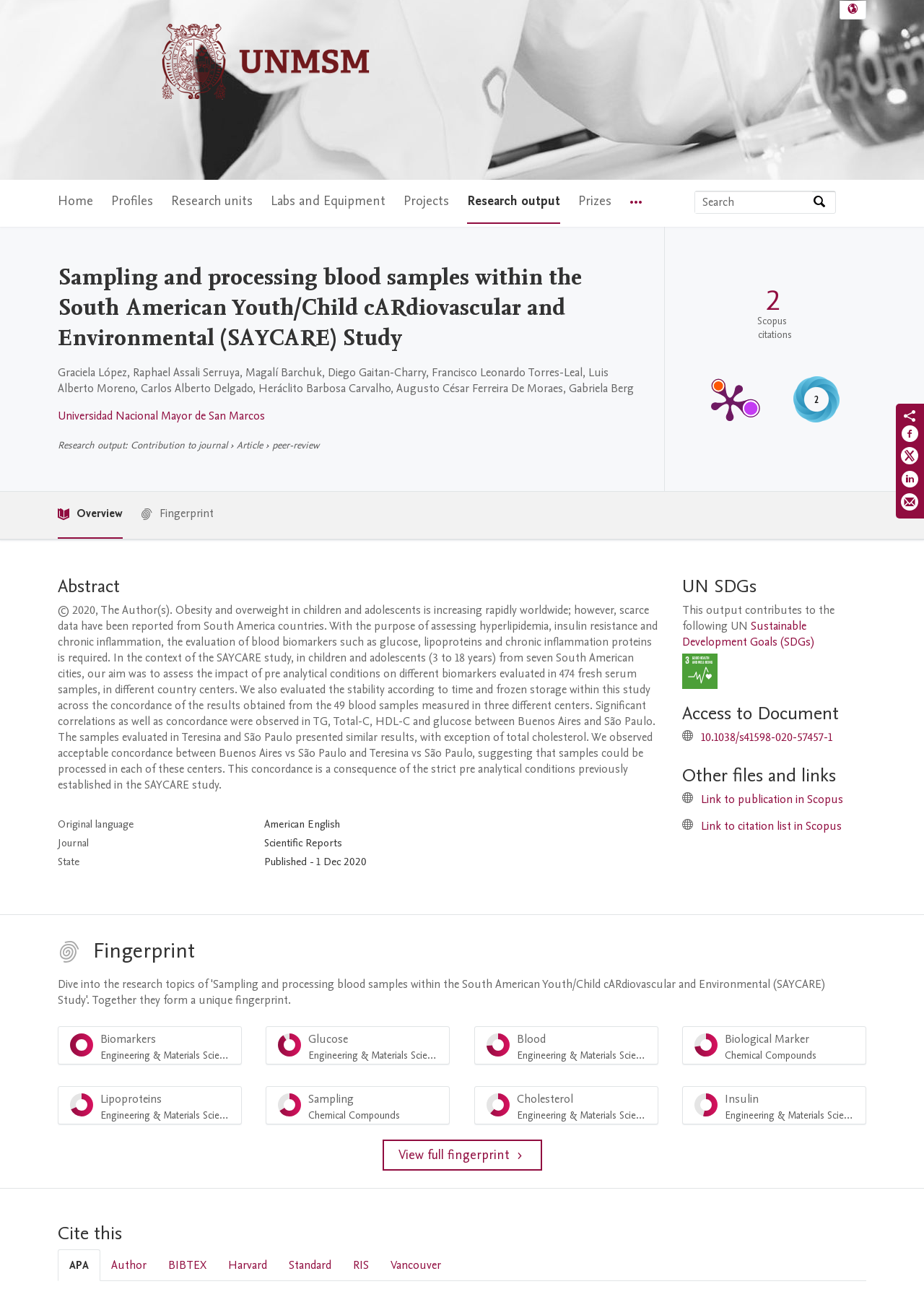Predict the bounding box of the UI element based on this description: "aria-label="Share on Twitter"".

[0.975, 0.345, 0.994, 0.362]